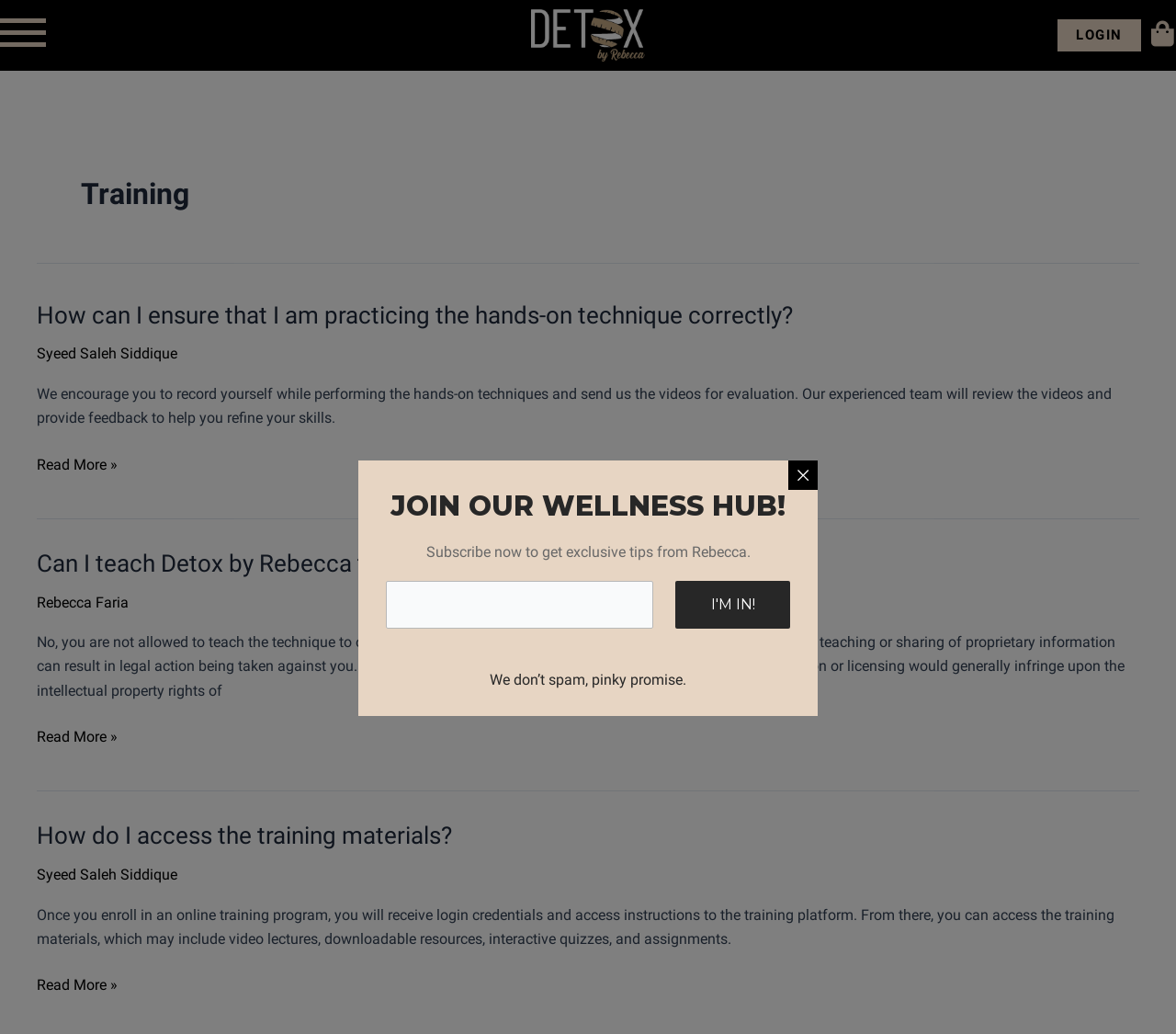Identify the bounding box of the UI element described as follows: "Syeed Saleh Siddique". Provide the coordinates as four float numbers in the range of 0 to 1 [left, top, right, bottom].

[0.031, 0.334, 0.151, 0.351]